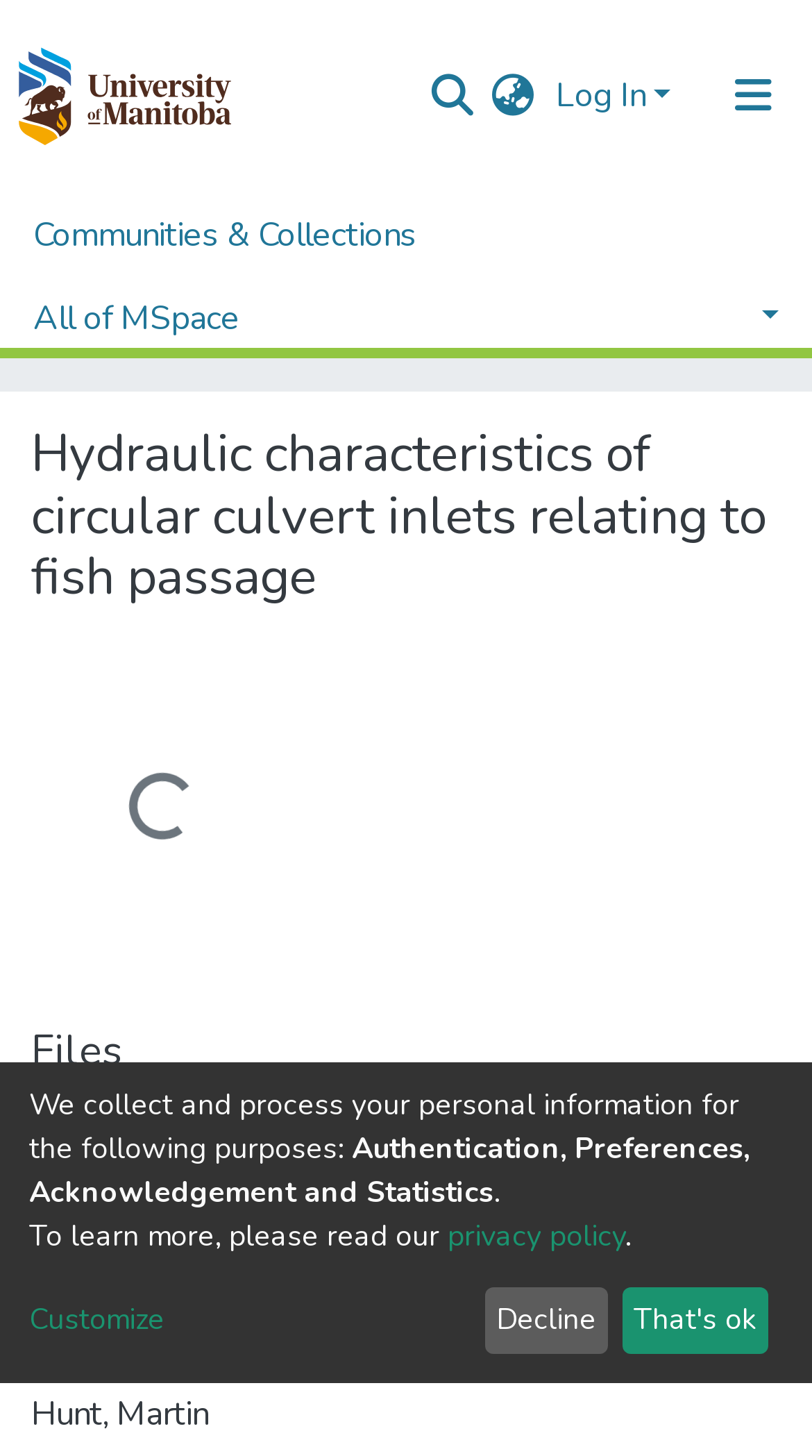Find the bounding box coordinates of the clickable element required to execute the following instruction: "Toggle navigation". Provide the coordinates as four float numbers between 0 and 1, i.e., [left, top, right, bottom].

[0.856, 0.037, 1.0, 0.094]